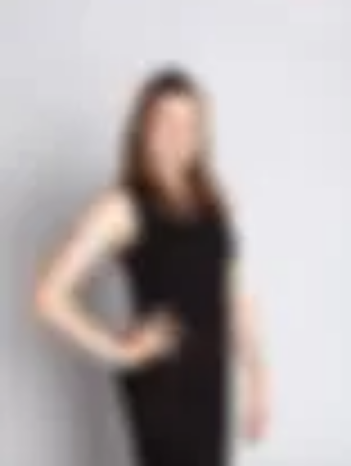What is the woman's background?
Please provide a single word or phrase in response based on the screenshot.

dance and performance